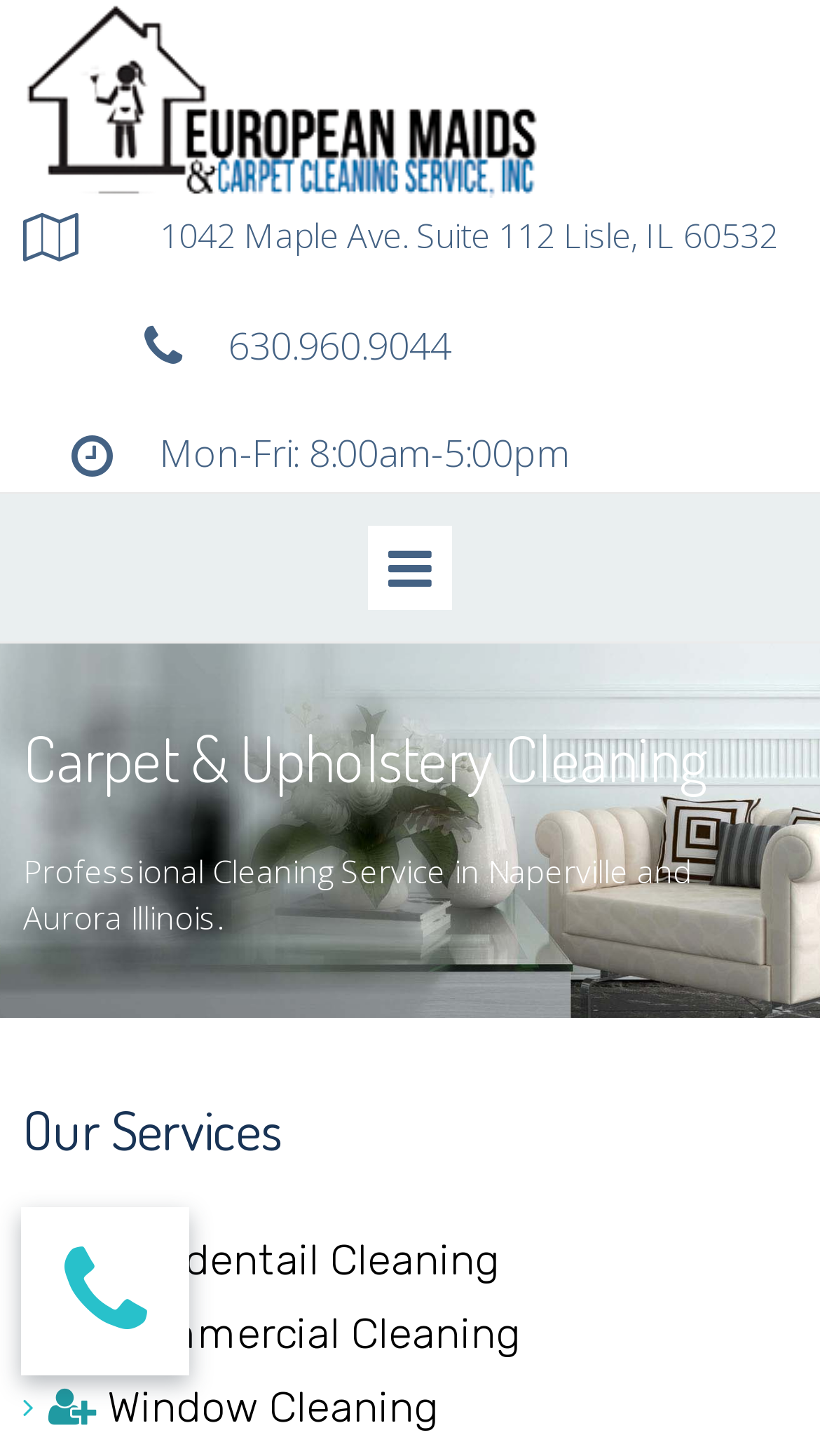Elaborate on the information and visuals displayed on the webpage.

The webpage is about a carpet and upholstery cleaning service located in Aurora, Illinois. At the top left corner, there is a logo of the cleaning service, accompanied by a small icon and the company's address, "1042 Maple Ave. Suite 112 Lisle, IL 60532". Next to the address, there is a phone number, "630.960.9044", which is clickable. Below the address, there is a small icon and the company's business hours, "Mon-Fri: 8:00am-5:00pm".

Further down, there are two headings that introduce the company's services. The first heading reads "Carpet & Upholstery Cleaning", and the second heading reads "Professional Cleaning Service in Naperville and Aurora Illinois." Below these headings, there is a section titled "Our Services", which lists three types of services offered by the company: Residential Cleaning, Commercial Cleaning, and Window Cleaning. Each service is represented by an icon and is clickable.

Overall, the webpage is organized in a clear and concise manner, with the company's logo, address, and contact information at the top, followed by an introduction to their services, and finally, a list of specific services offered.